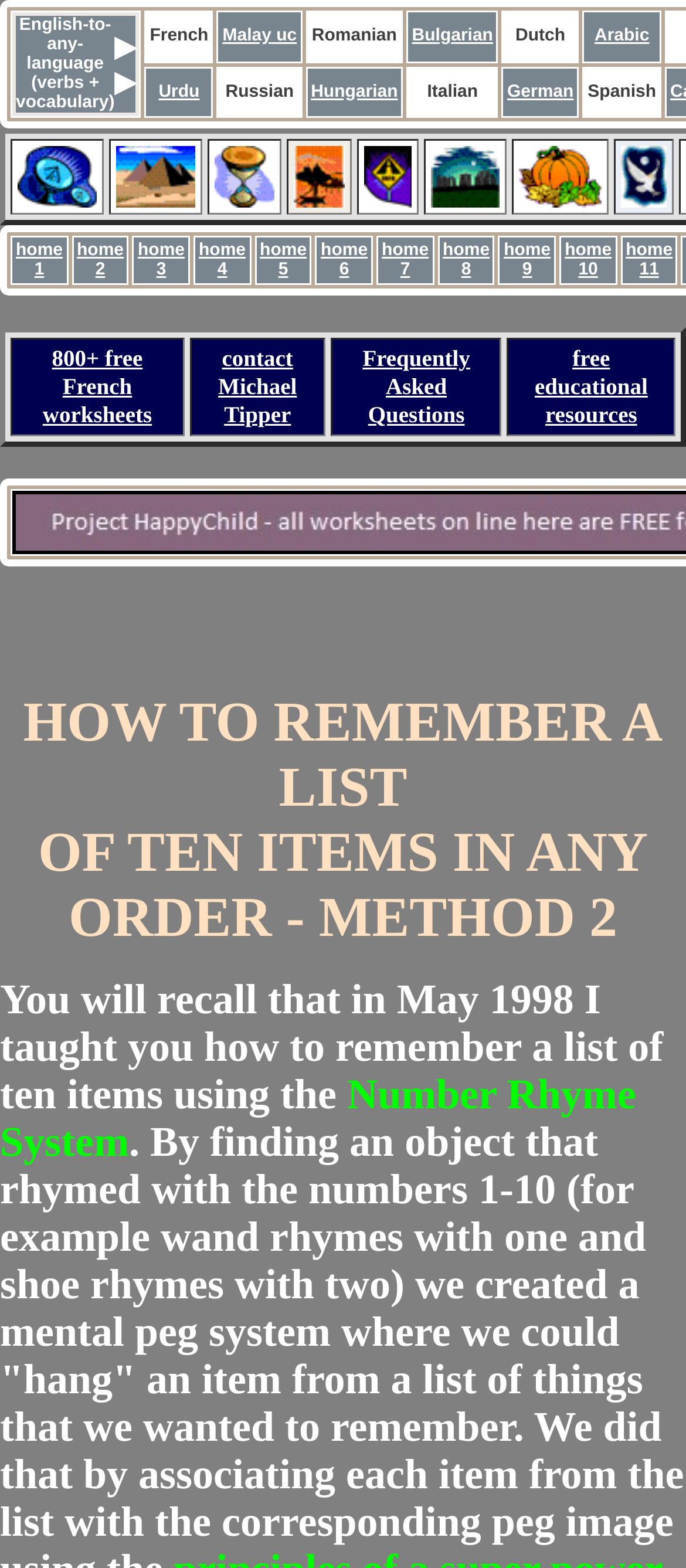Identify the bounding box coordinates of the element that should be clicked to fulfill this task: "Go to the How to fix 403 errors in WordPress page". The coordinates should be provided as four float numbers between 0 and 1, i.e., [left, top, right, bottom].

None